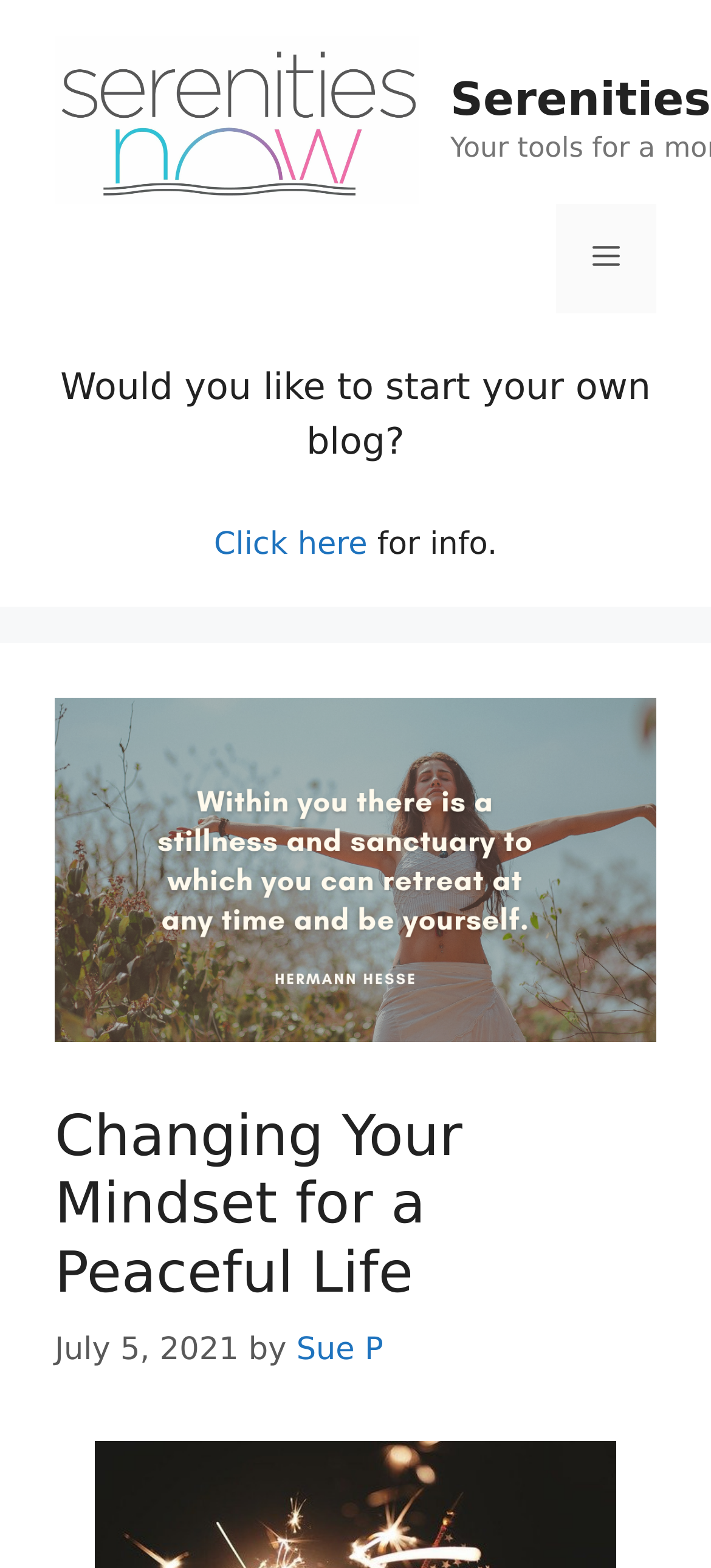Look at the image and write a detailed answer to the question: 
What is the date of the blog post?

The date of the blog post can be found next to the time information, where it says 'July 5, 2021'. This information is located below the heading section.